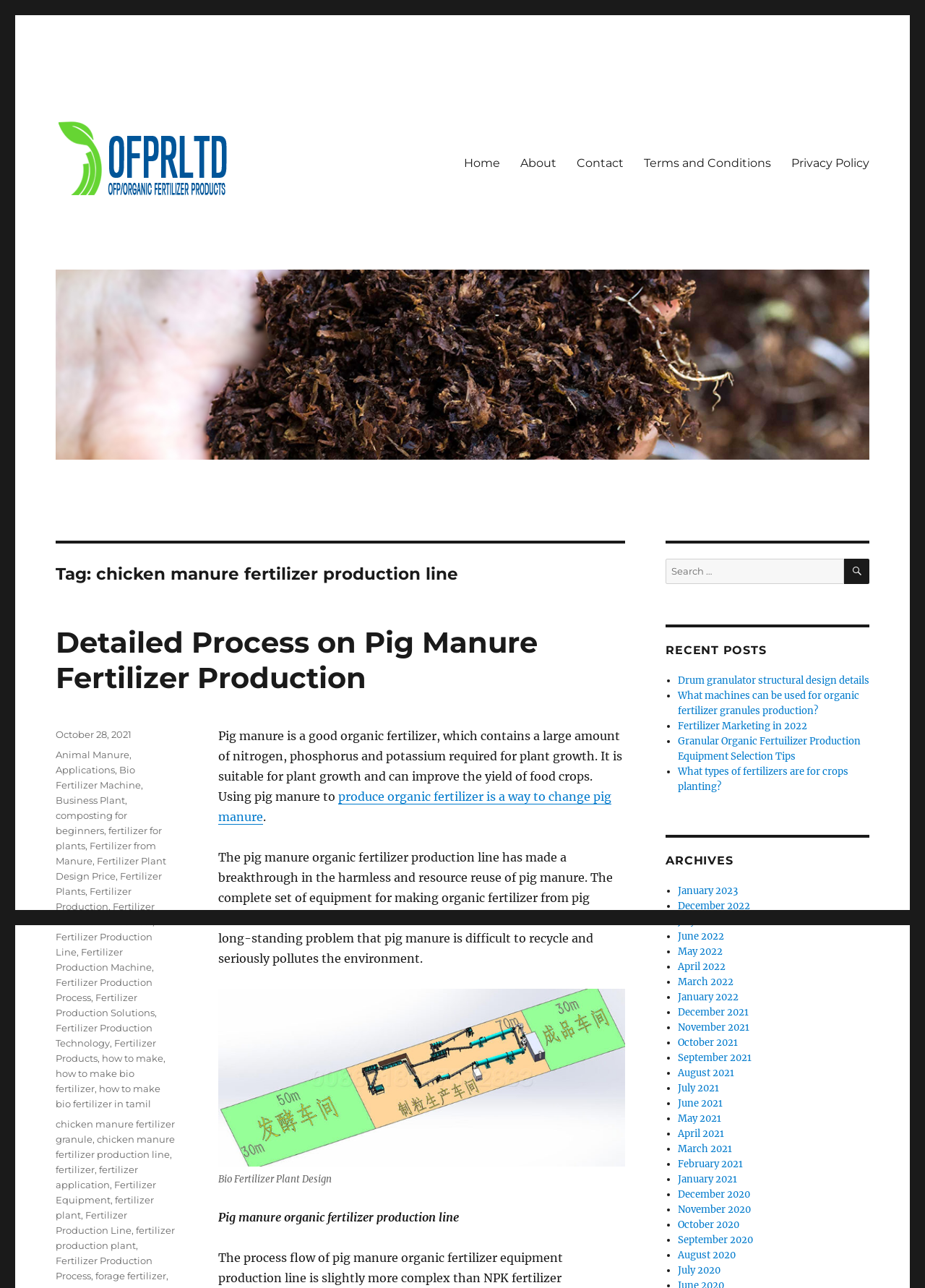What is the main topic of this webpage?
By examining the image, provide a one-word or phrase answer.

Chicken manure fertilizer production